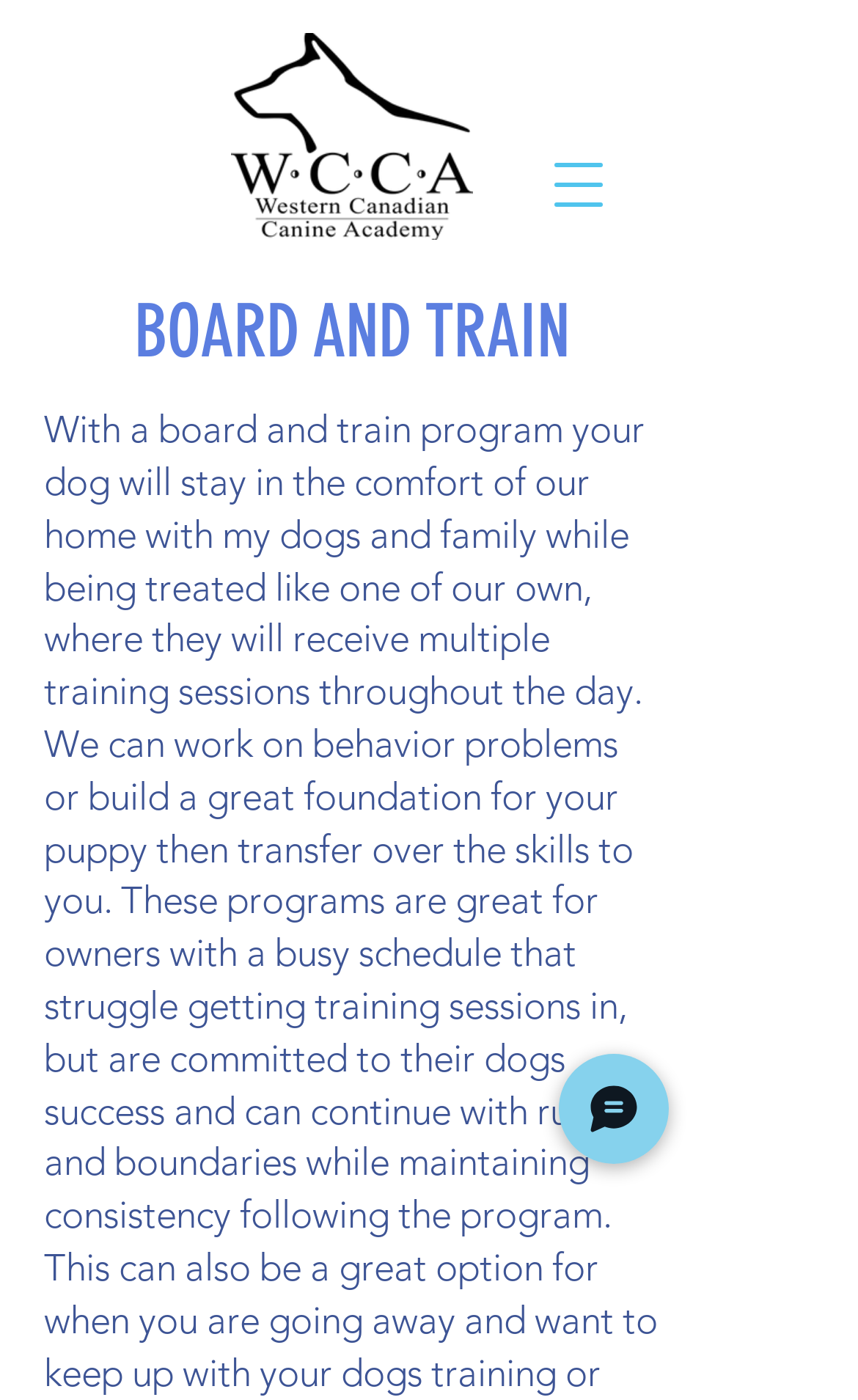Using the provided element description: "aria-label="Open navigation menu"", identify the bounding box coordinates. The coordinates should be four floats between 0 and 1 in the order [left, top, right, bottom].

[0.61, 0.093, 0.738, 0.171]